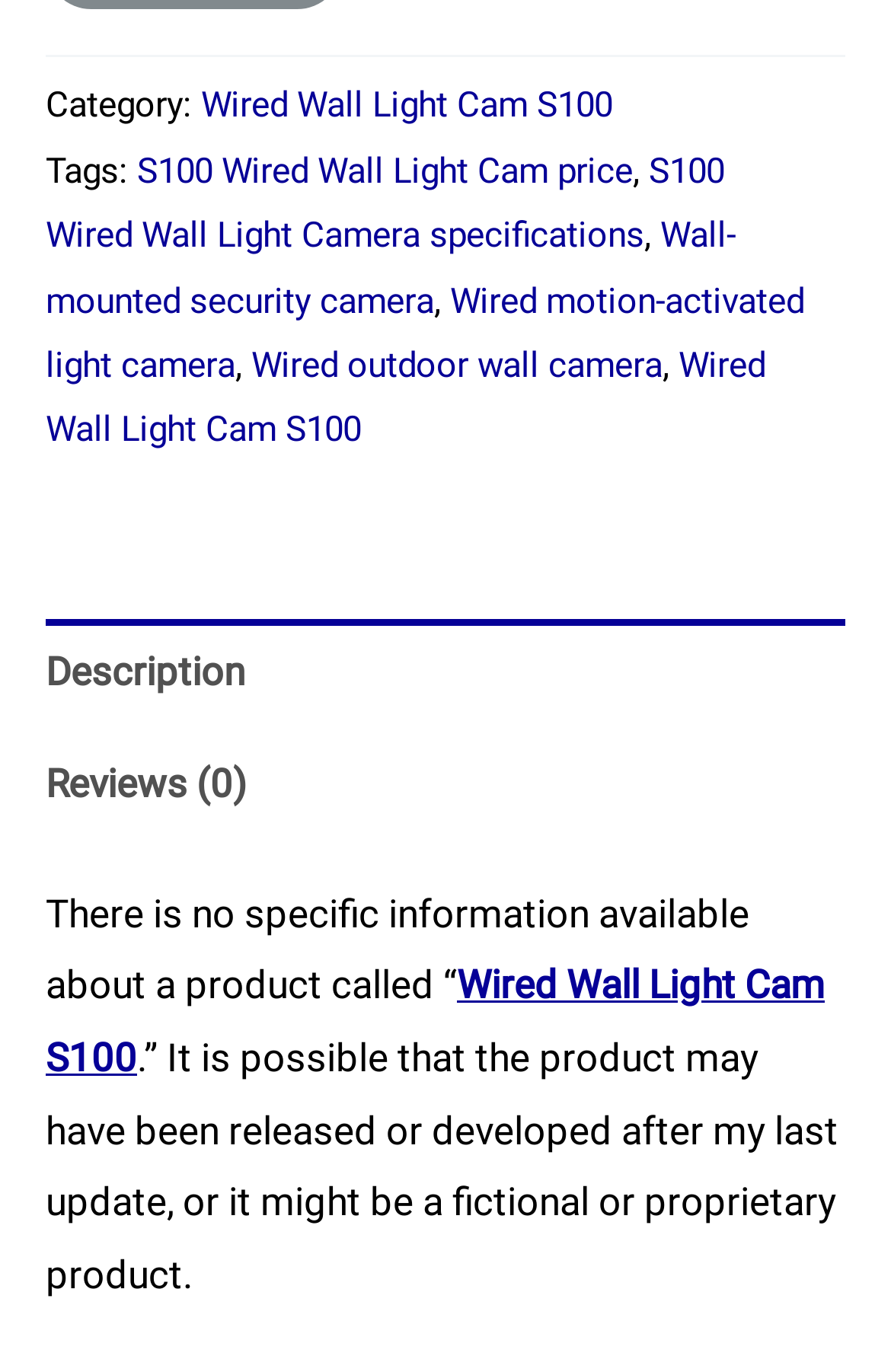What type of camera is this product?
Based on the image, give a concise answer in the form of a single word or short phrase.

Wall-mounted security camera